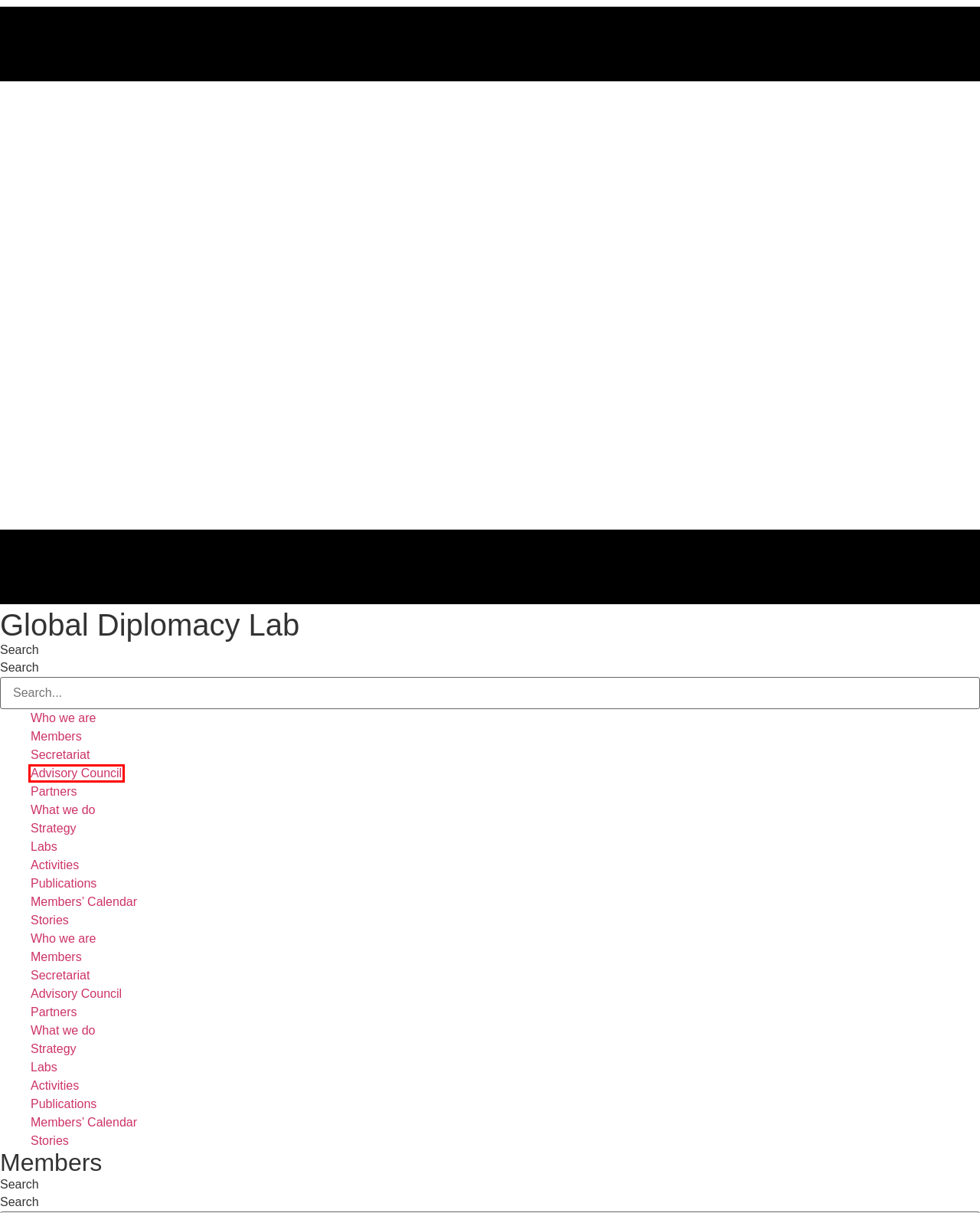Consider the screenshot of a webpage with a red bounding box around an element. Select the webpage description that best corresponds to the new page after clicking the element inside the red bounding box. Here are the candidates:
A. Labs - Global Diplomacy Lab
B. Publications - Global Diplomacy Lab
C. Stories - Global Diplomacy Lab
D. Who we are - Global Diplomacy Lab
E. Advisory Council - Global Diplomacy Lab
F. Members - Global Diplomacy Lab
G. What we do - Global Diplomacy Lab
H. Strategy - Global Diplomacy Lab

E